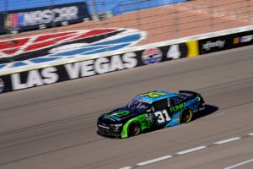What is the color of the car's livery?
Offer a detailed and full explanation in response to the question.

The caption describes the car's livery as 'vibrant blue and green', highlighting its sponsorship and team branding.